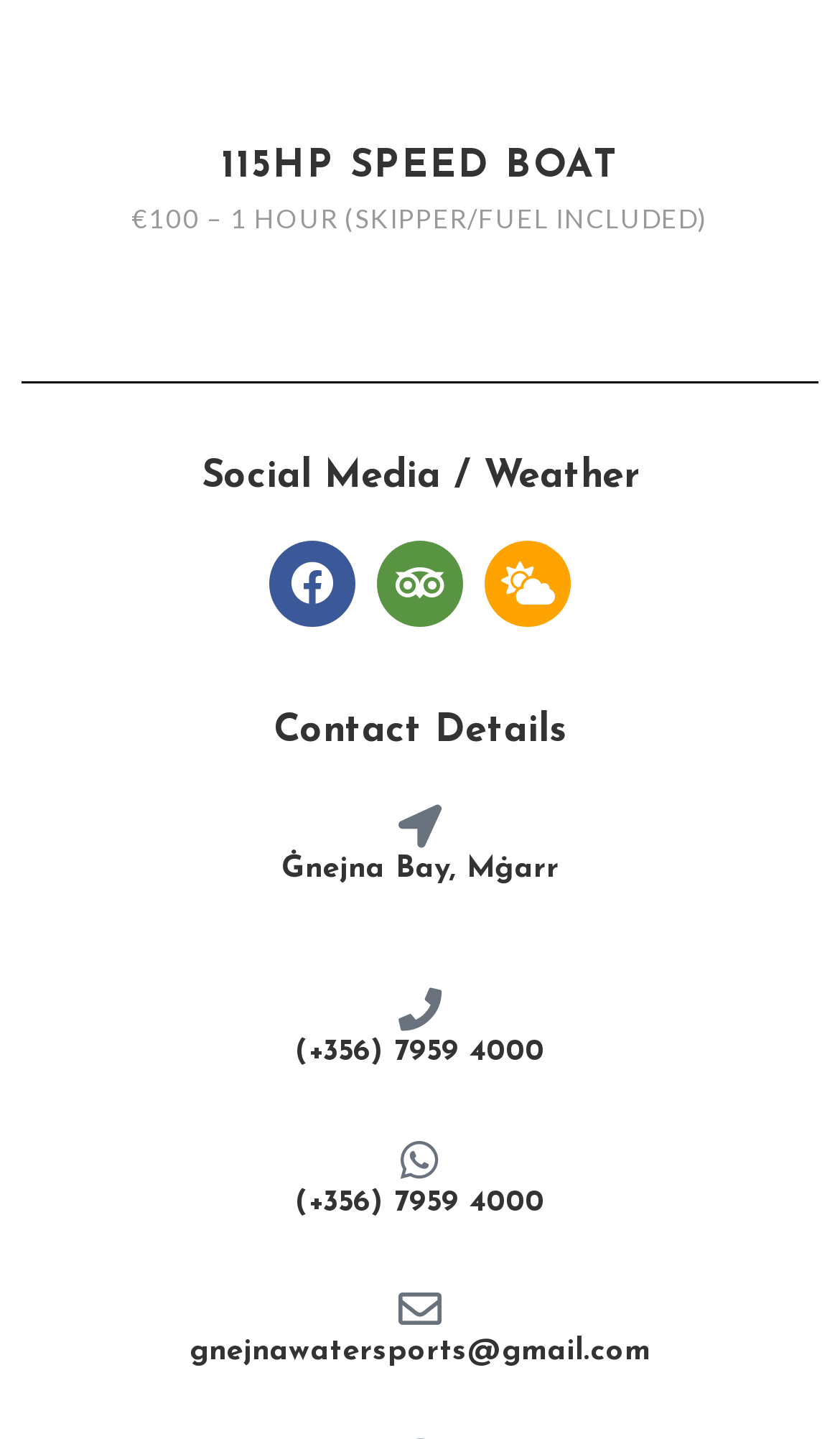What is the price range for a 1-hour speed boat ride?
Look at the image and answer the question using a single word or phrase.

€100